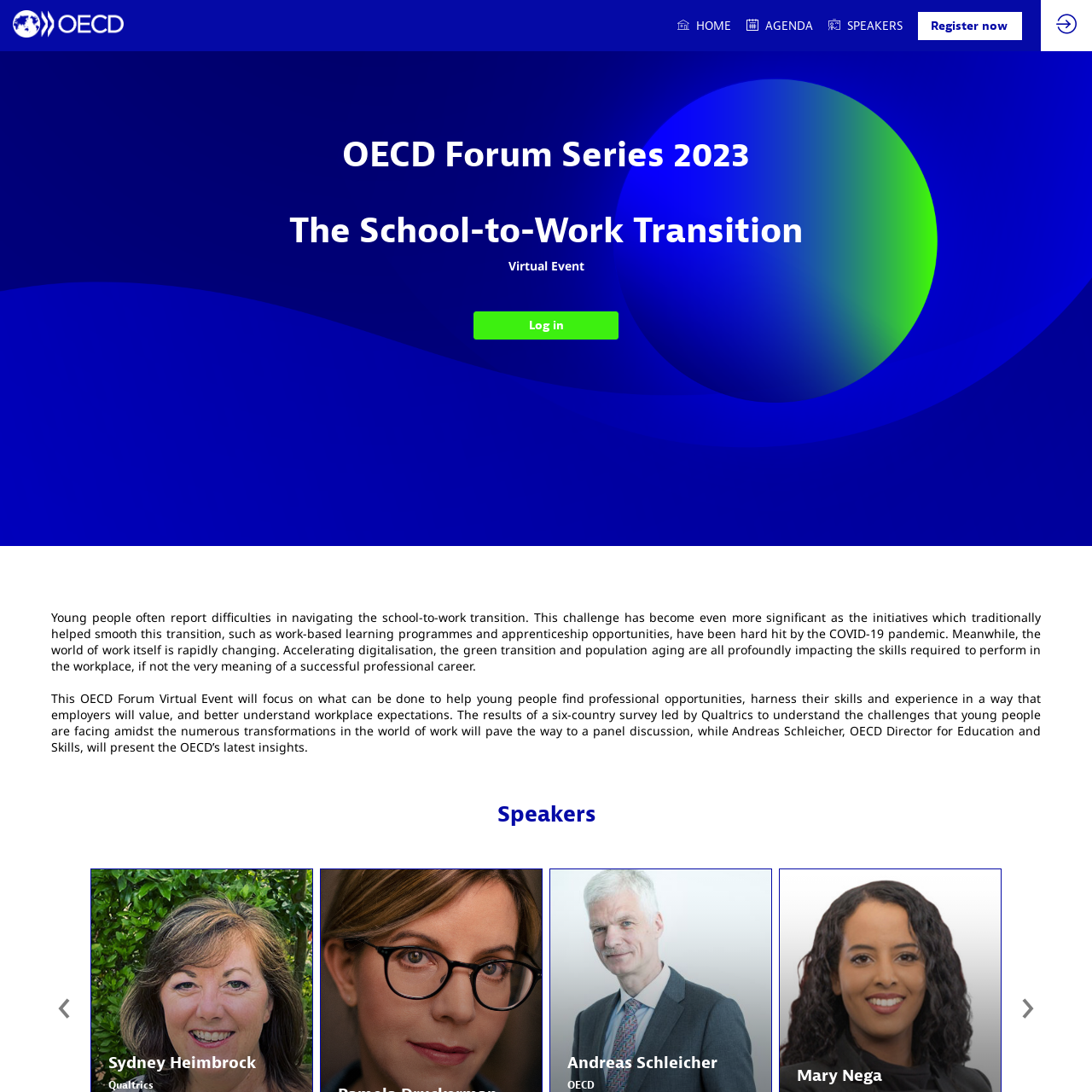What is the impact of digitalization on the workforce?
Focus on the section of the image outlined in red and give a thorough answer to the question.

According to the caption, the forum will highlight the impact of digitalization, among other factors, on skill requirements, implying that digitalization is causing changes in the skills required in the workforce.